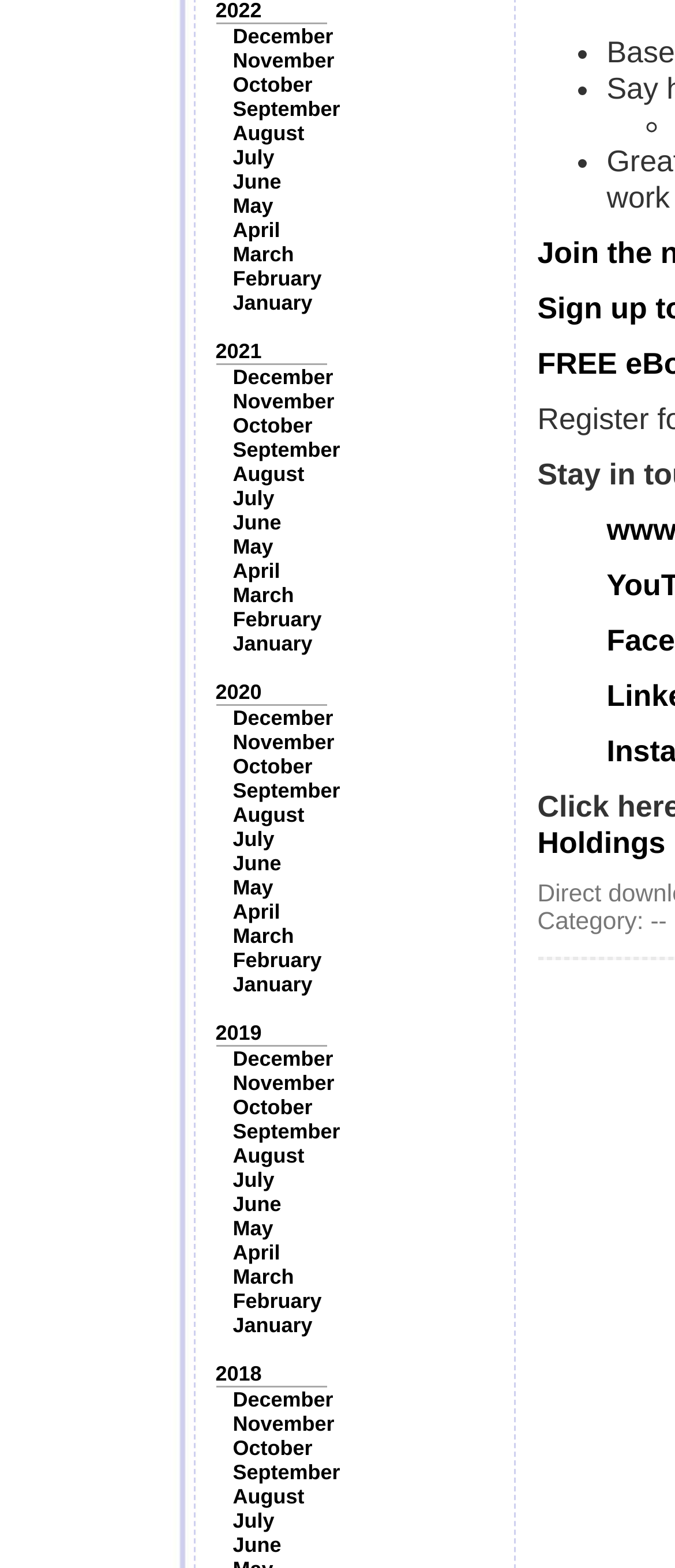Can you find the bounding box coordinates for the element that needs to be clicked to execute this instruction: "Select Category"? The coordinates should be given as four float numbers between 0 and 1, i.e., [left, top, right, bottom].

[0.796, 0.58, 0.954, 0.597]